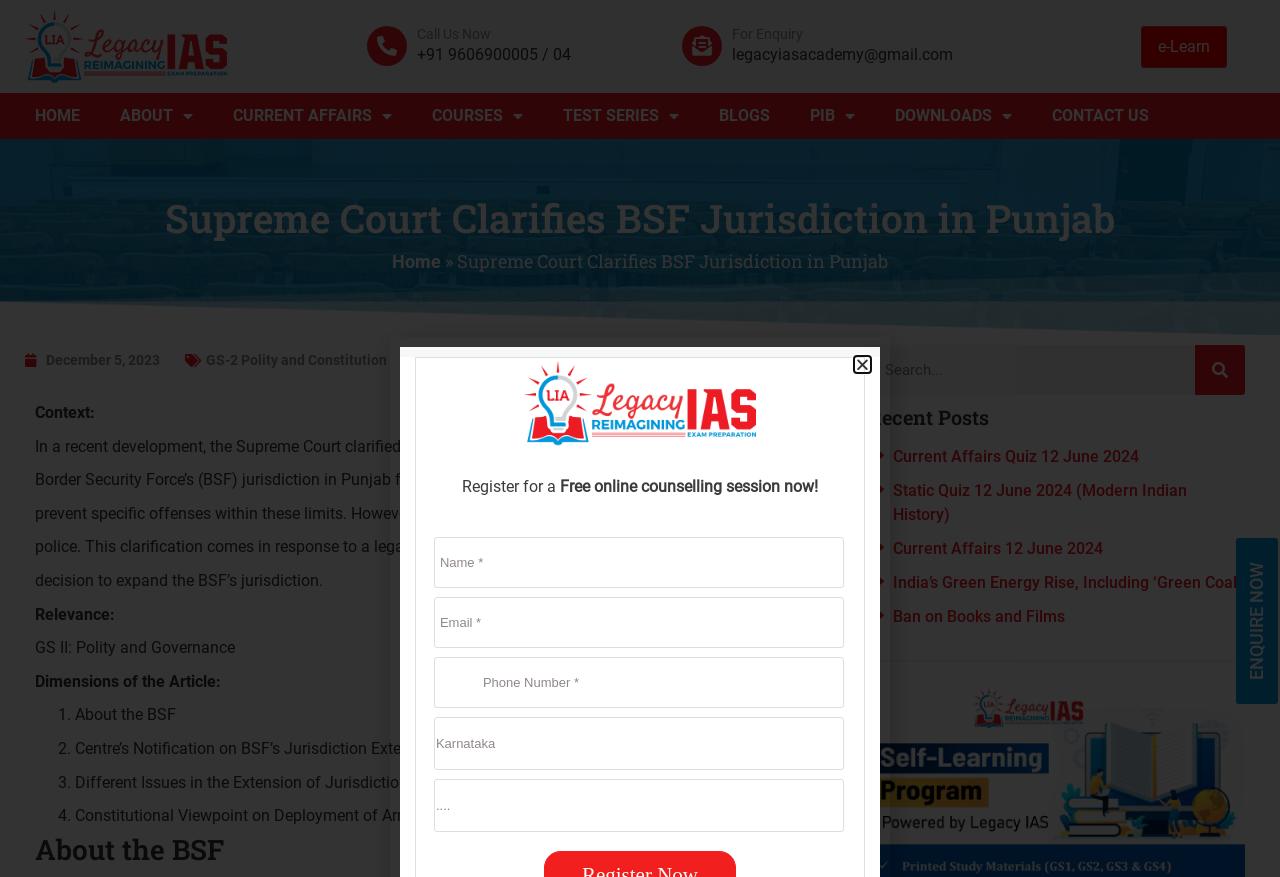Please specify the bounding box coordinates of the clickable section necessary to execute the following command: "Click the 'For Enquiry' link".

[0.572, 0.03, 0.628, 0.048]